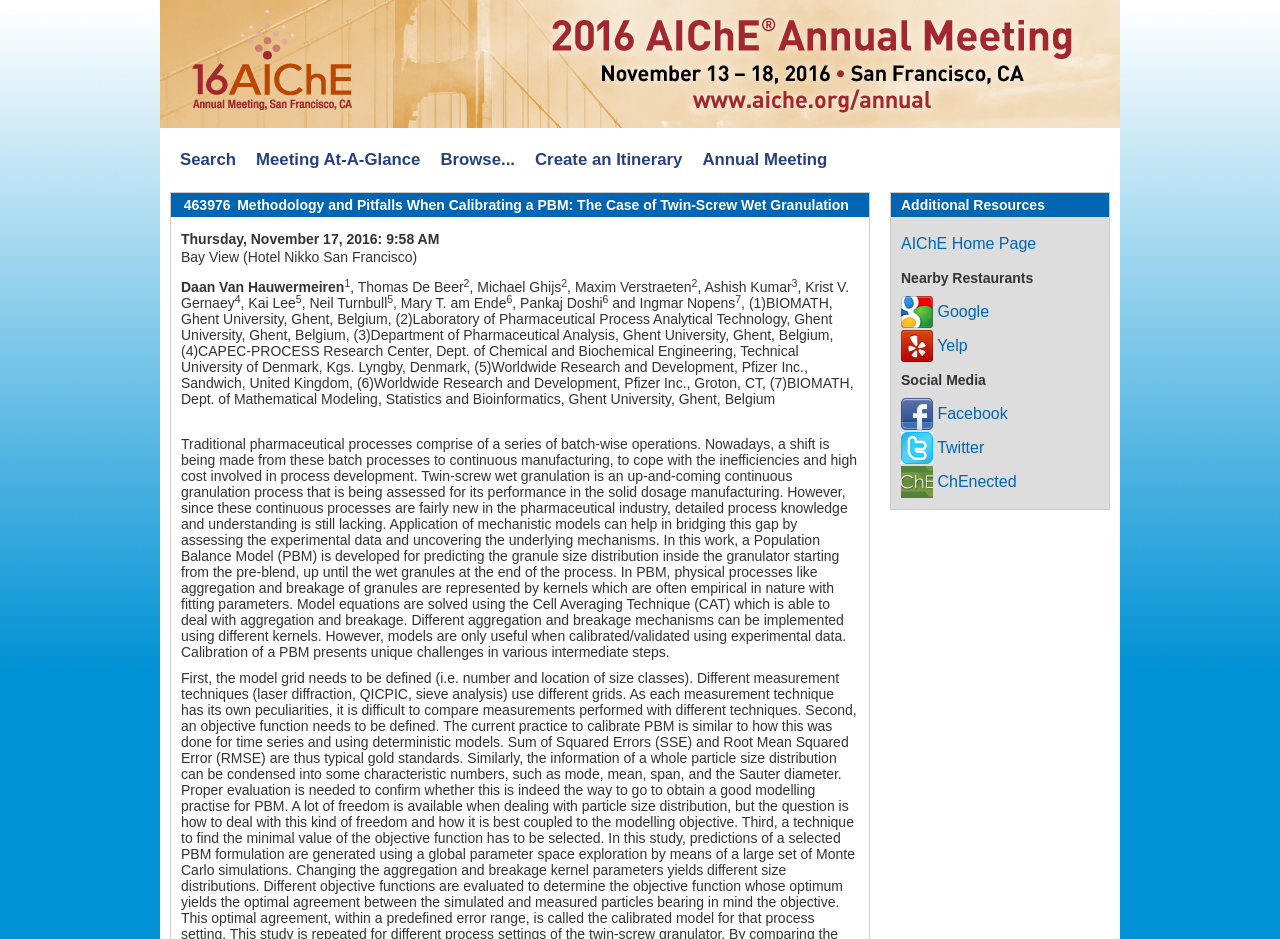Determine the bounding box coordinates of the clickable region to carry out the instruction: "Click on '2016 Annual Meeting'".

[0.125, 0.058, 0.875, 0.075]